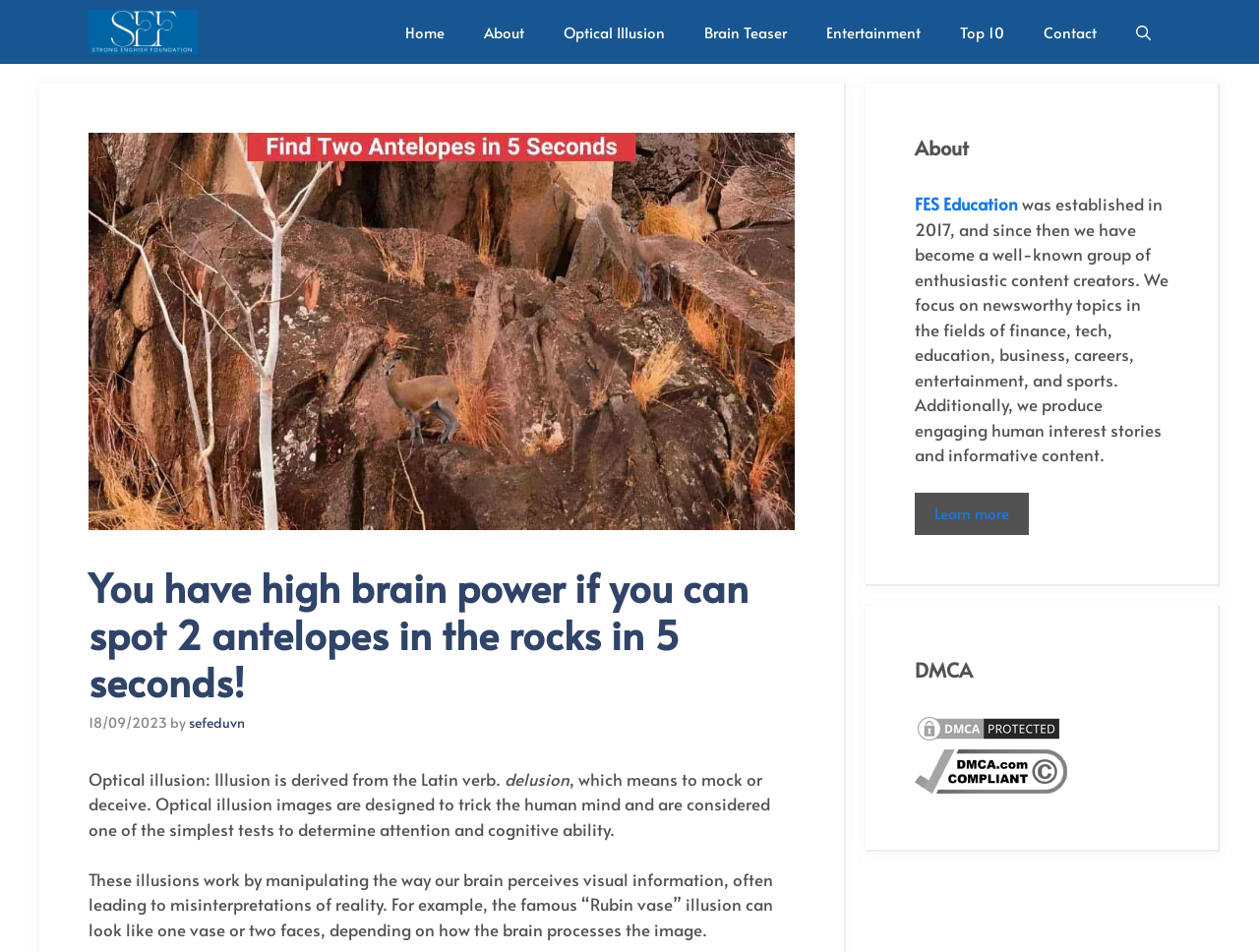Create an elaborate caption that covers all aspects of the webpage.

Here is a detailed description of the webpage:

The webpage has a navigation bar at the top, spanning the entire width, with 8 links: "FES Education", "Home", "About", "Optical Illusion", "Brain Teaser", "Entertainment", "Top 10", and "Contact". There is also a search button on the right side of the navigation bar.

Below the navigation bar, there is a large image that takes up most of the width, with a heading "You have high brain power if you can spot 2 antelopes in the rocks in 5 seconds!" above it. The image is an optical illusion, and the heading suggests that the user's brain power will be tested if they can spot the two antelopes within 5 seconds.

To the right of the image, there is a section with a heading "Content" that contains a paragraph of text about optical illusions. The text explains that optical illusions are designed to trick the human mind and are a test of attention and cognitive ability. It also provides an example of the "Rubin vase" illusion.

Below this section, there are two complementary sections. The first one has a heading "About" and contains a link to "FES Education" and a paragraph of text about the organization. The second one has a heading "DMCA" and contains two links: "DMCA.com Protection Status" and "DMCA compliant image", both with accompanying images.

Overall, the webpage appears to be an educational or entertainment website that focuses on optical illusions and brain teasers, with additional information about the organization and its content.